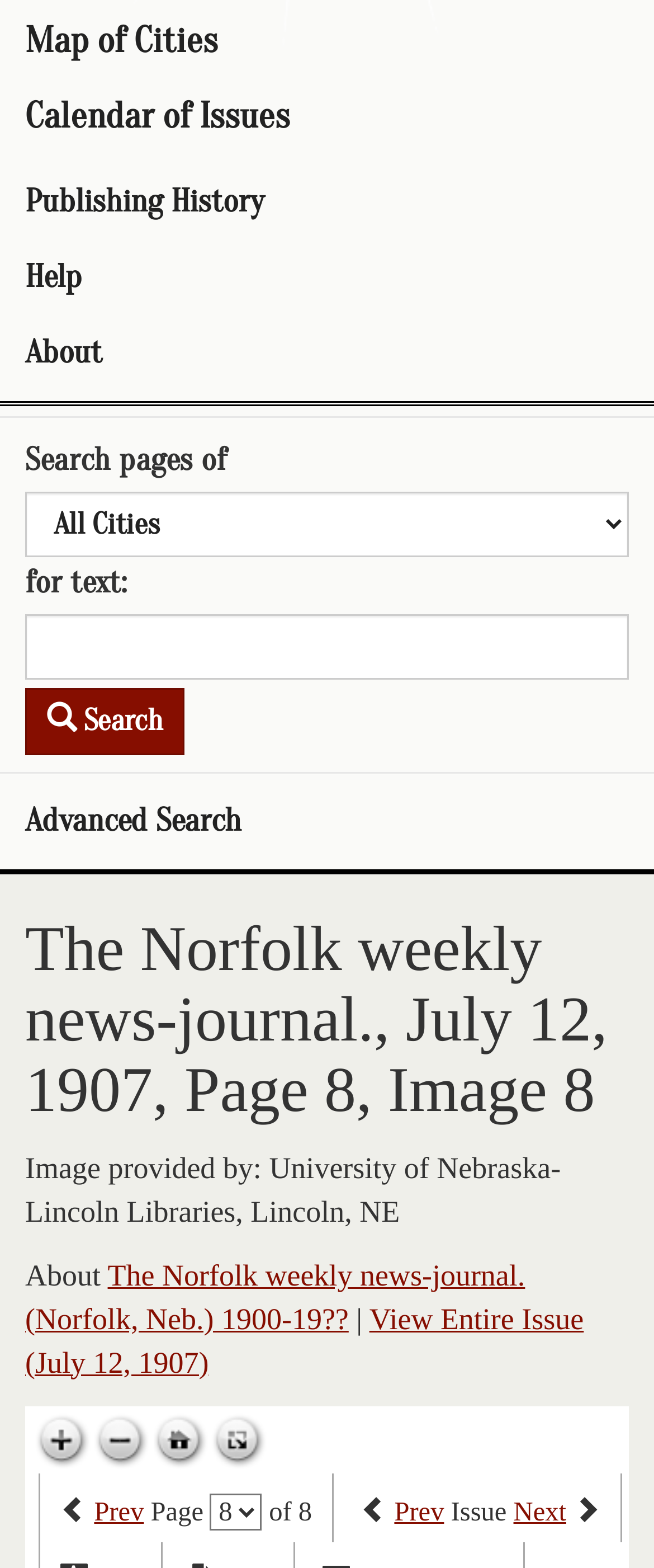Provide the bounding box coordinates, formatted as (top-left x, top-left y, bottom-right x, bottom-right y), with all values being floating point numbers between 0 and 1. Identify the bounding box of the UI element that matches the description: alt="Carolyn Dismuke"

None